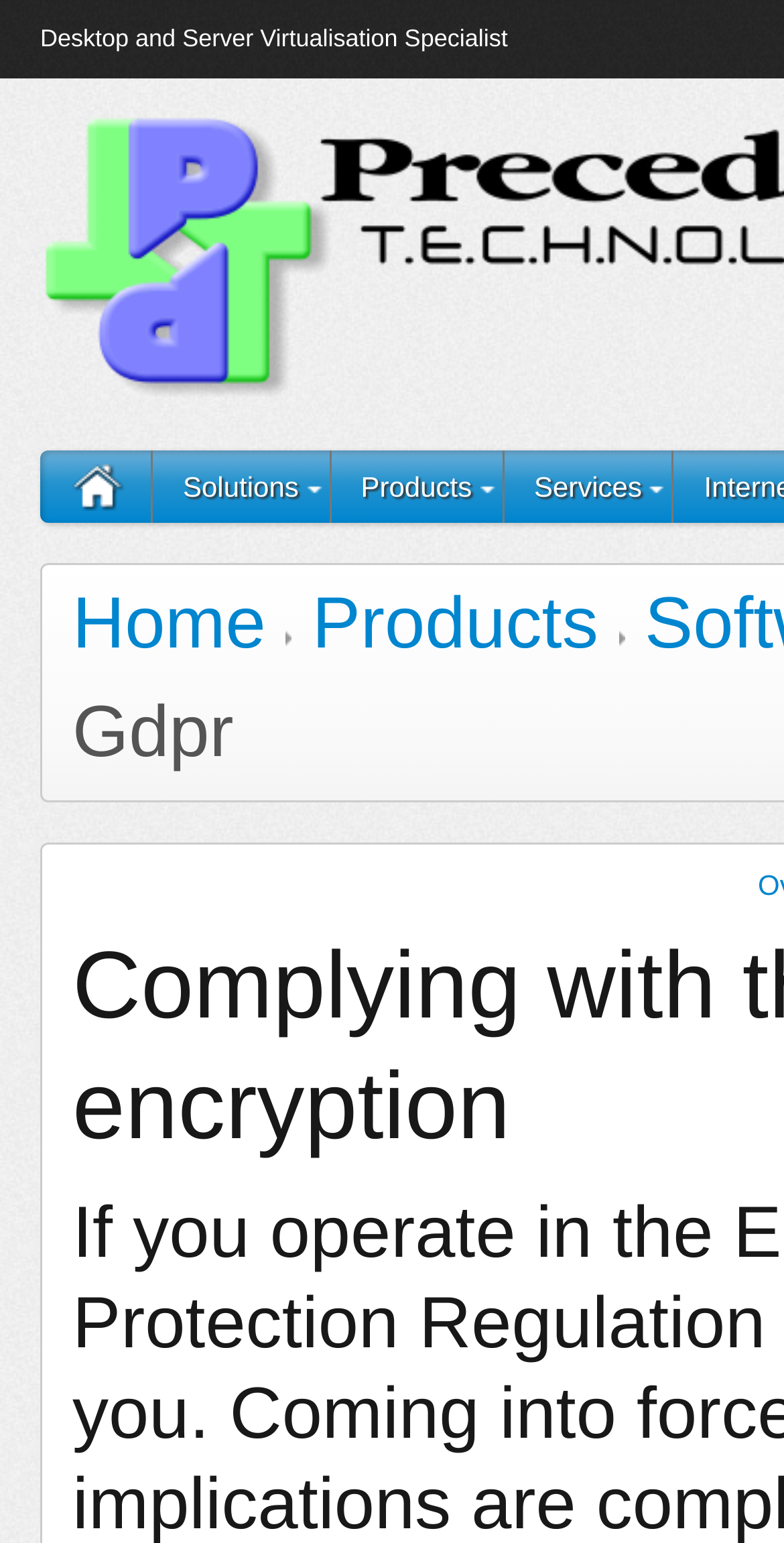Please find the main title text of this webpage.

Desktop and Server Virtualisation Specialist 